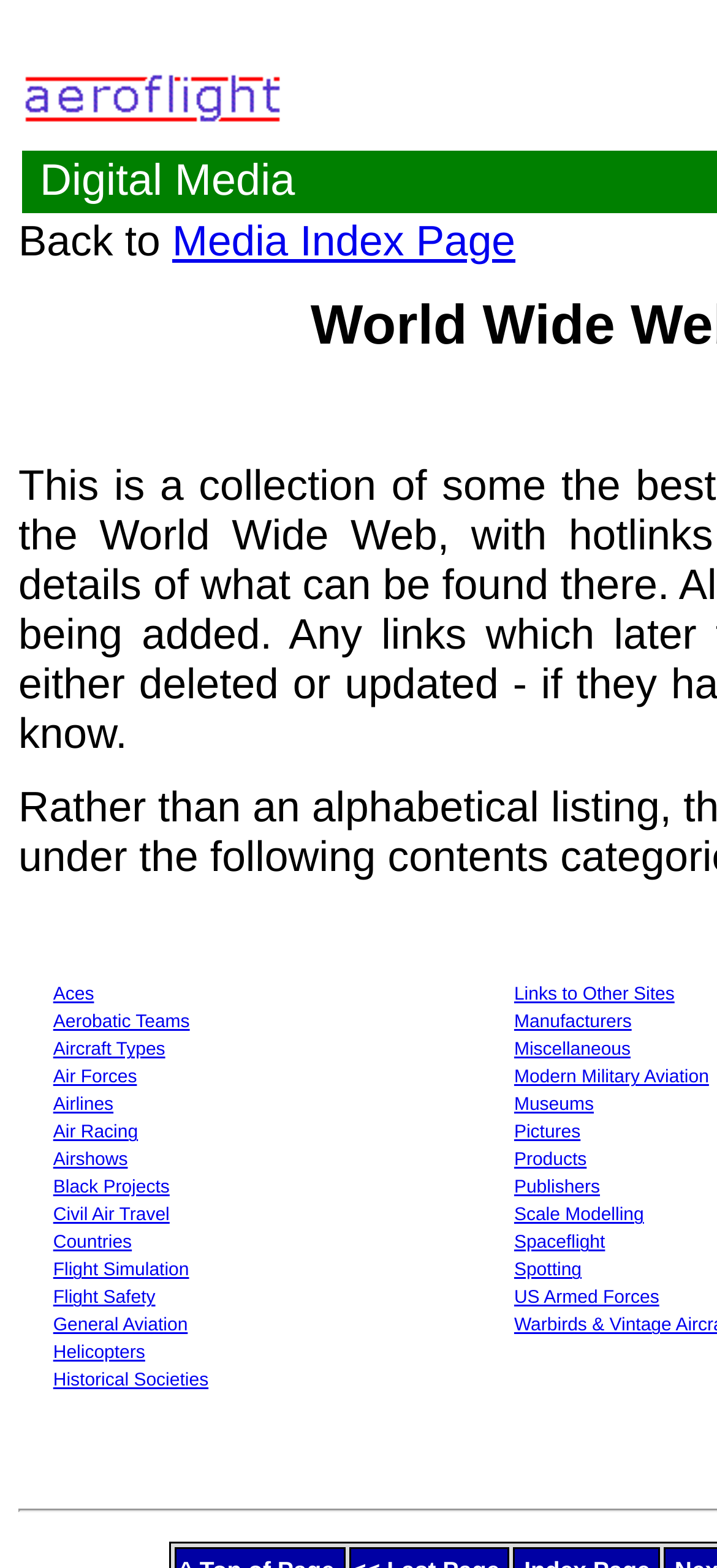Could you specify the bounding box coordinates for the clickable section to complete the following instruction: "Discover Aircraft Types"?

[0.074, 0.664, 0.23, 0.677]